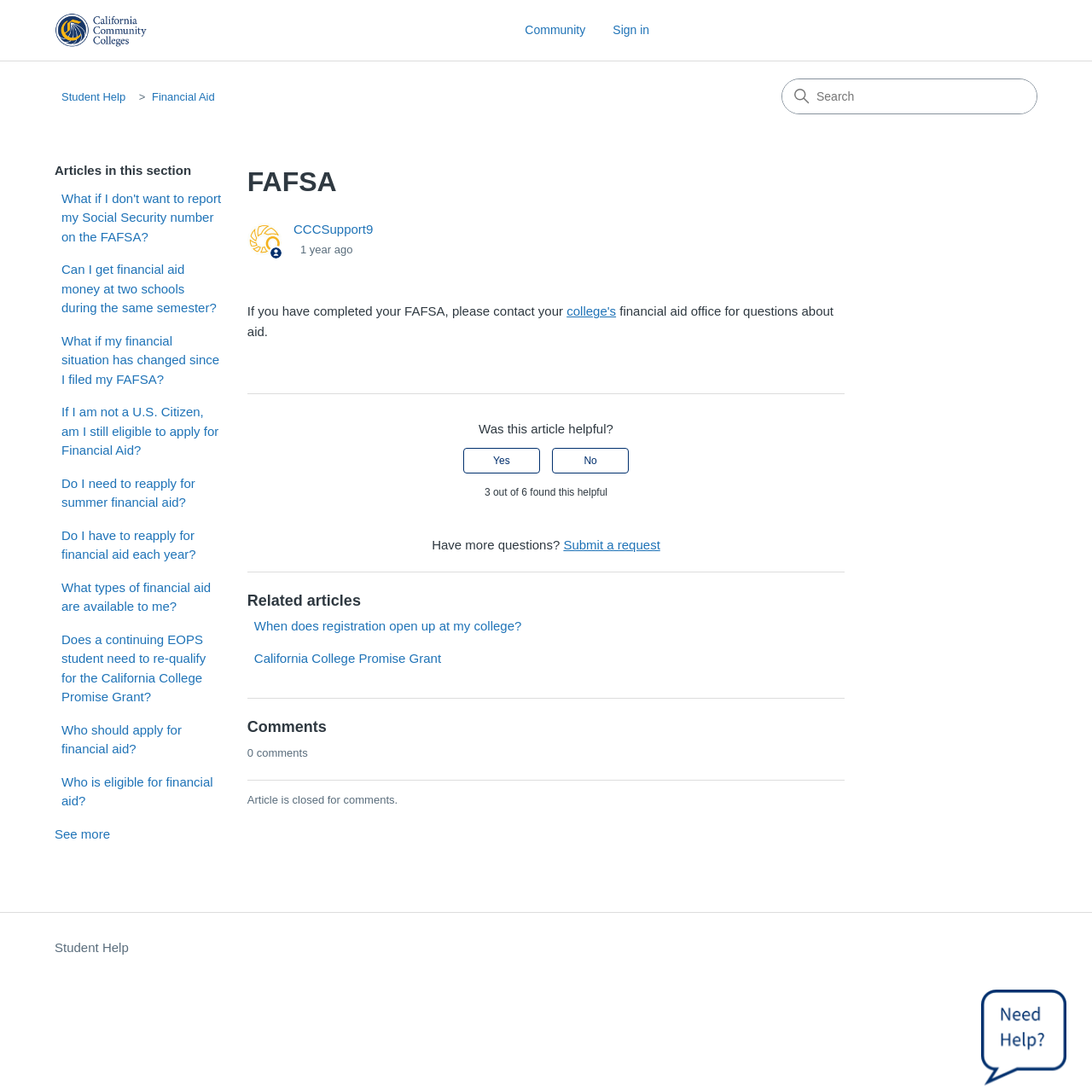Pinpoint the bounding box coordinates of the area that should be clicked to complete the following instruction: "Contact your college's financial aid office". The coordinates must be given as four float numbers between 0 and 1, i.e., [left, top, right, bottom].

[0.519, 0.278, 0.564, 0.292]